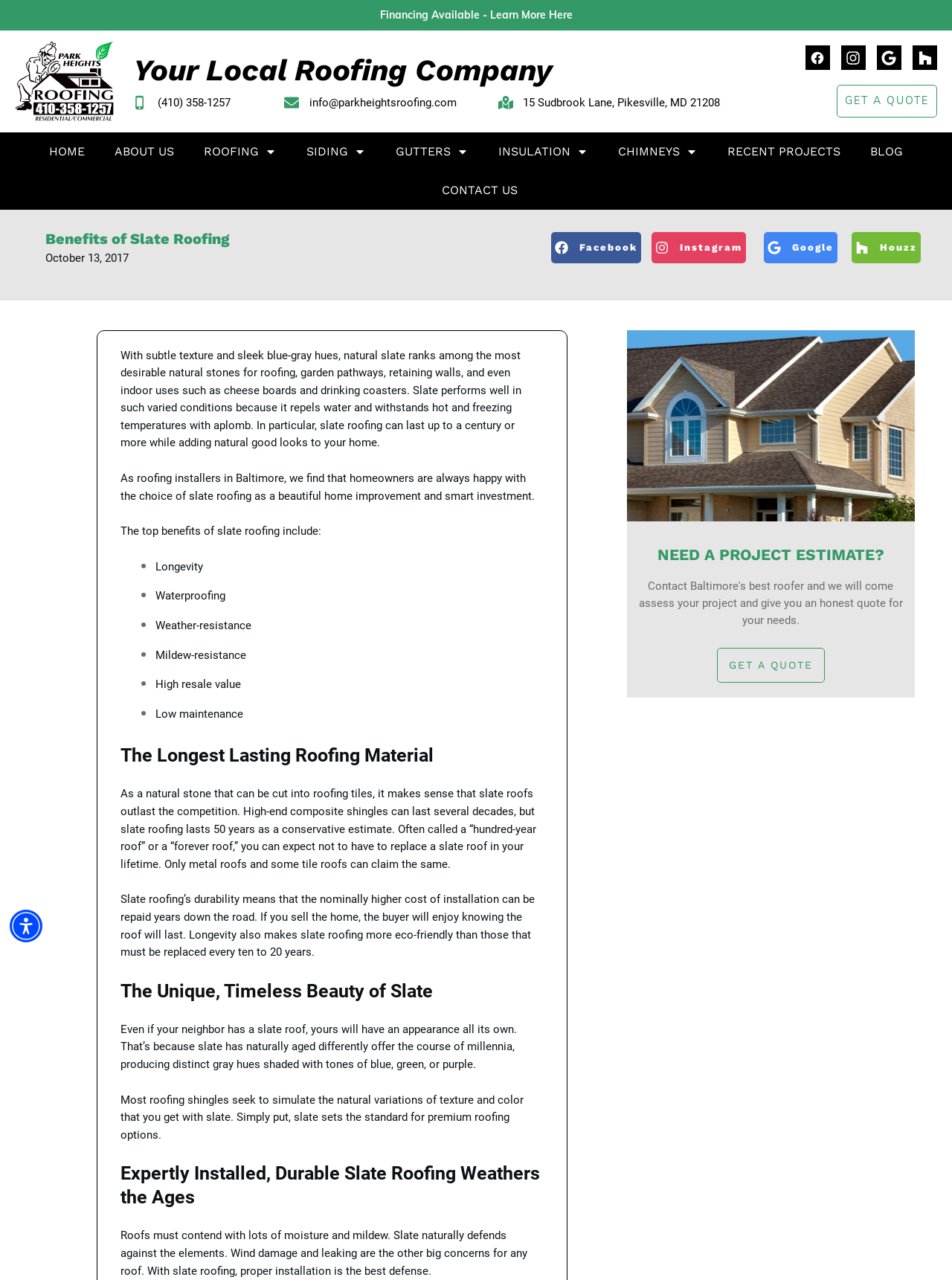What is the company name of the local roofing company?
Based on the screenshot, answer the question with a single word or phrase.

Park Heights Roofing